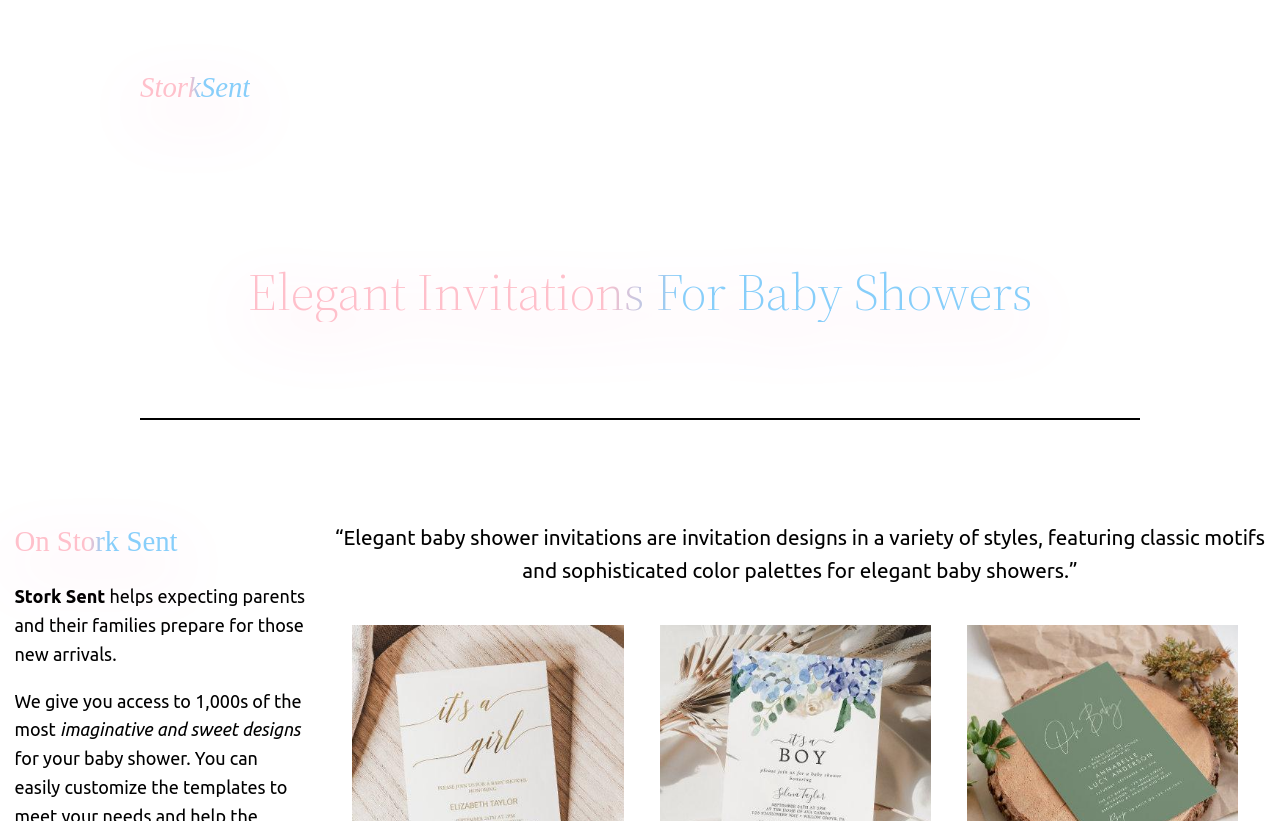What is the focus of the baby shower invitations on StorkSent?
Using the information from the image, provide a comprehensive answer to the question.

The heading 'Elegant Invitations For Baby Showers' and the text 'Elegant baby shower invitations are invitation designs in a variety of styles, featuring classic motifs and sophisticated color palettes for elegant baby showers' indicate that the focus of the baby shower invitations on StorkSent is on elegant baby showers.